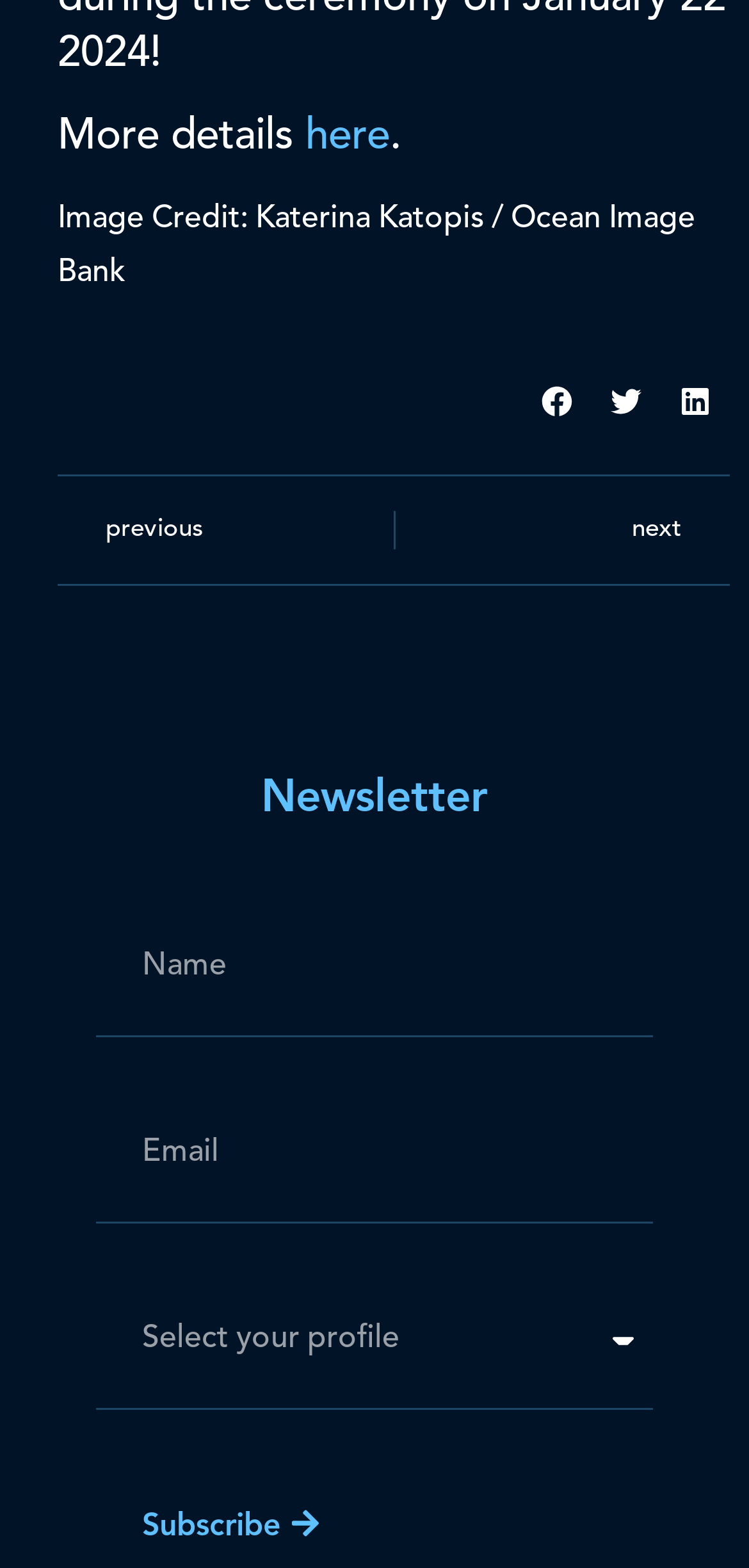Determine the bounding box coordinates of the clickable element necessary to fulfill the instruction: "Click on the 'More details' link". Provide the coordinates as four float numbers within the 0 to 1 range, i.e., [left, top, right, bottom].

[0.077, 0.073, 0.408, 0.1]